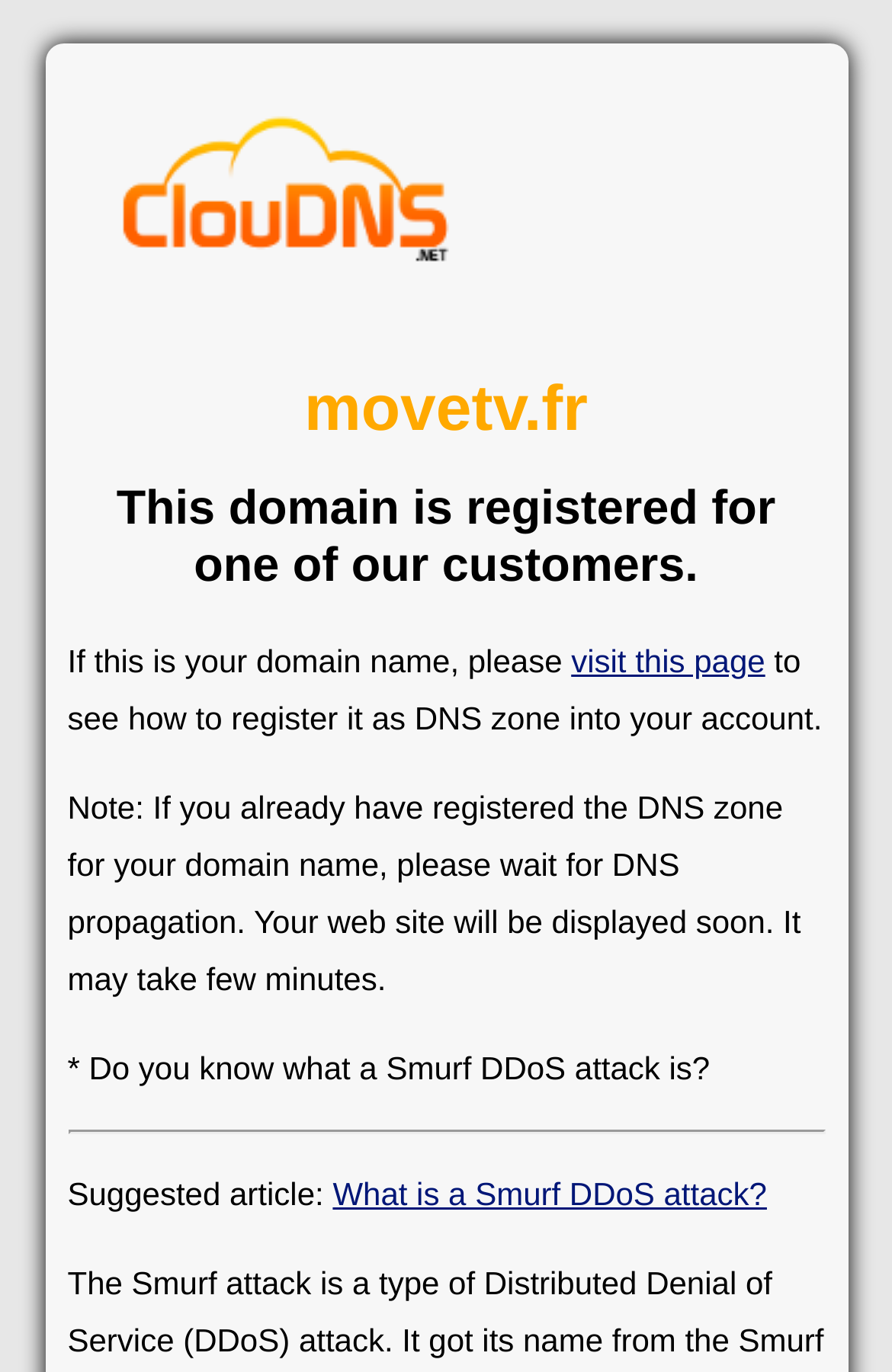Give a full account of the webpage's elements and their arrangement.

The webpage appears to be a domain registration page, specifically for the domain "movetv.fr". At the top, there is a heading displaying the domain name "movetv.fr". Below it, another heading explains that this domain is registered for one of their customers.

On the top-left corner, there is a link to "Cloud DNS" accompanied by an image with the same label. The link and image are positioned relatively close to the top-left edge of the page.

The main content of the page is divided into sections. The first section informs the user that if this is their domain name, they should visit a specific page to register it as a DNS zone into their account. This section consists of a static text, a link, and another static text.

Below this section, there is a note explaining that if the user has already registered the DNS zone, they should wait for DNS propagation, and their website will be displayed soon.

Further down, there is a question "* Do you know what a Smurf DDoS attack is?" in a static text. A horizontal separator line follows this question.

The final section of the page suggests an article related to Smurf DDoS attacks, with a link to "What is a Smurf DDoS attack?" positioned below the suggestion text.